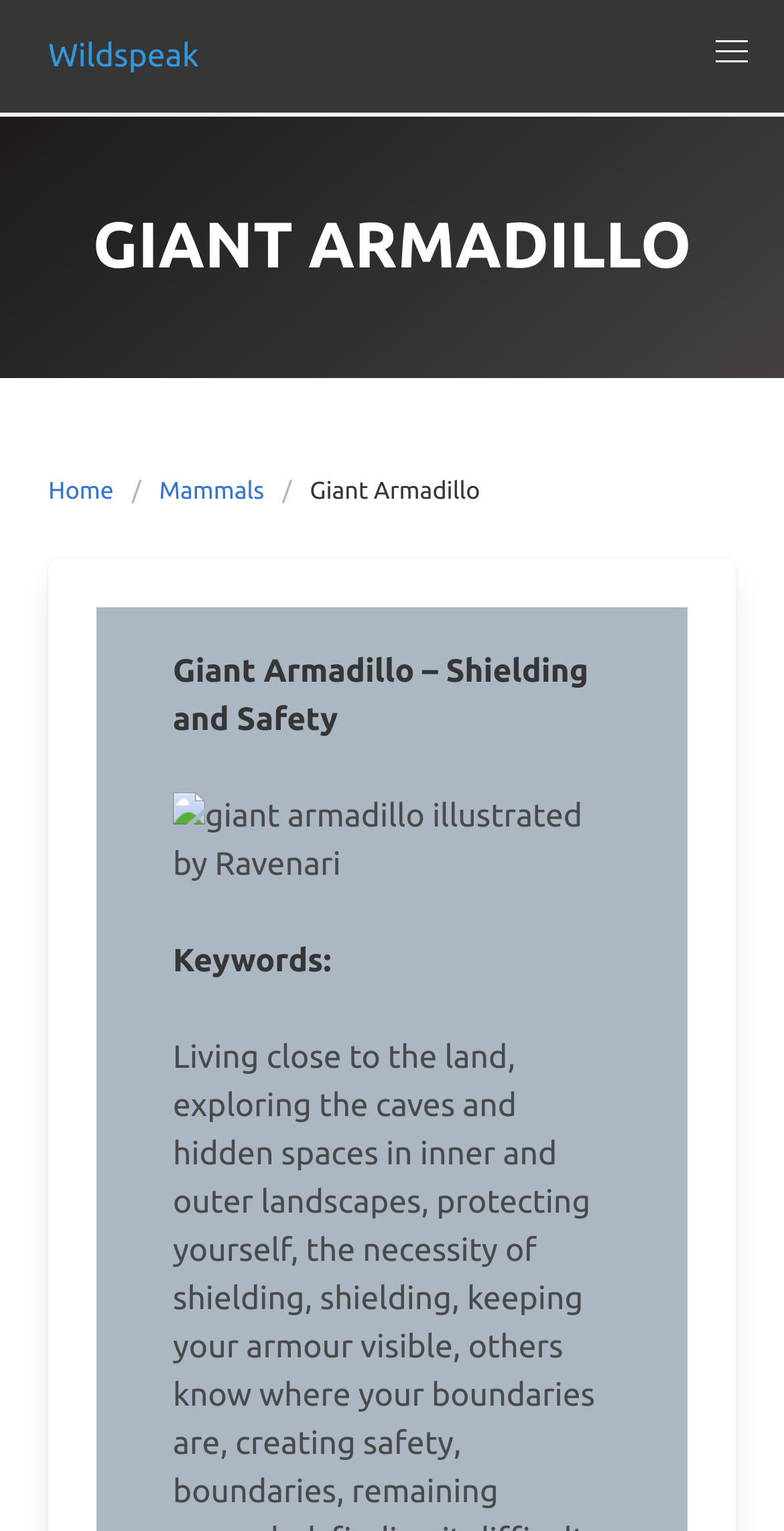From the details in the image, provide a thorough response to the question: What is the keyword section title?

The StaticText element 'Keywords:' is located below the image of the Giant Armadillo, indicating that it is the title of the keyword section.